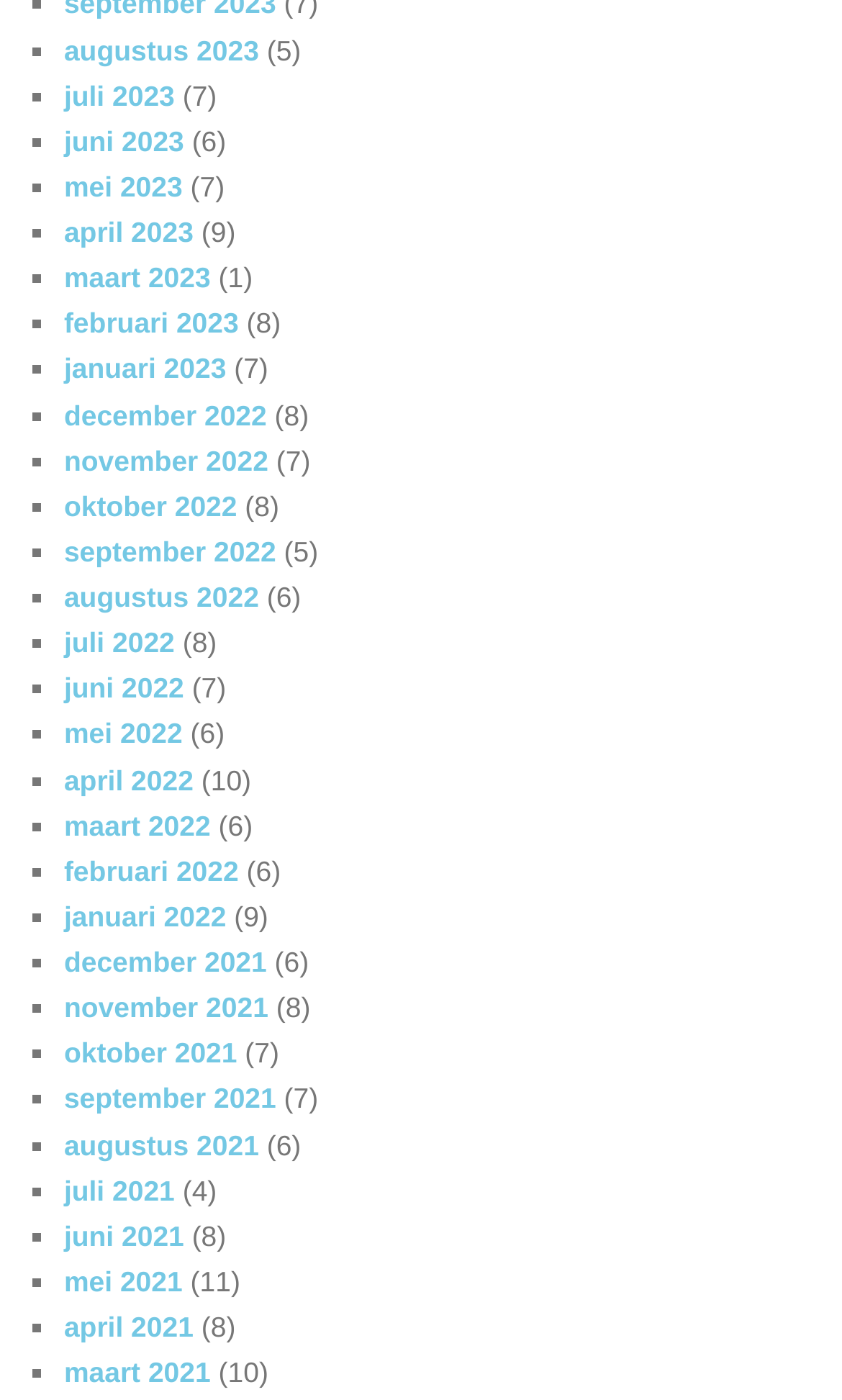Please give the bounding box coordinates of the area that should be clicked to fulfill the following instruction: "click augustus 2023". The coordinates should be in the format of four float numbers from 0 to 1, i.e., [left, top, right, bottom].

[0.076, 0.024, 0.308, 0.047]